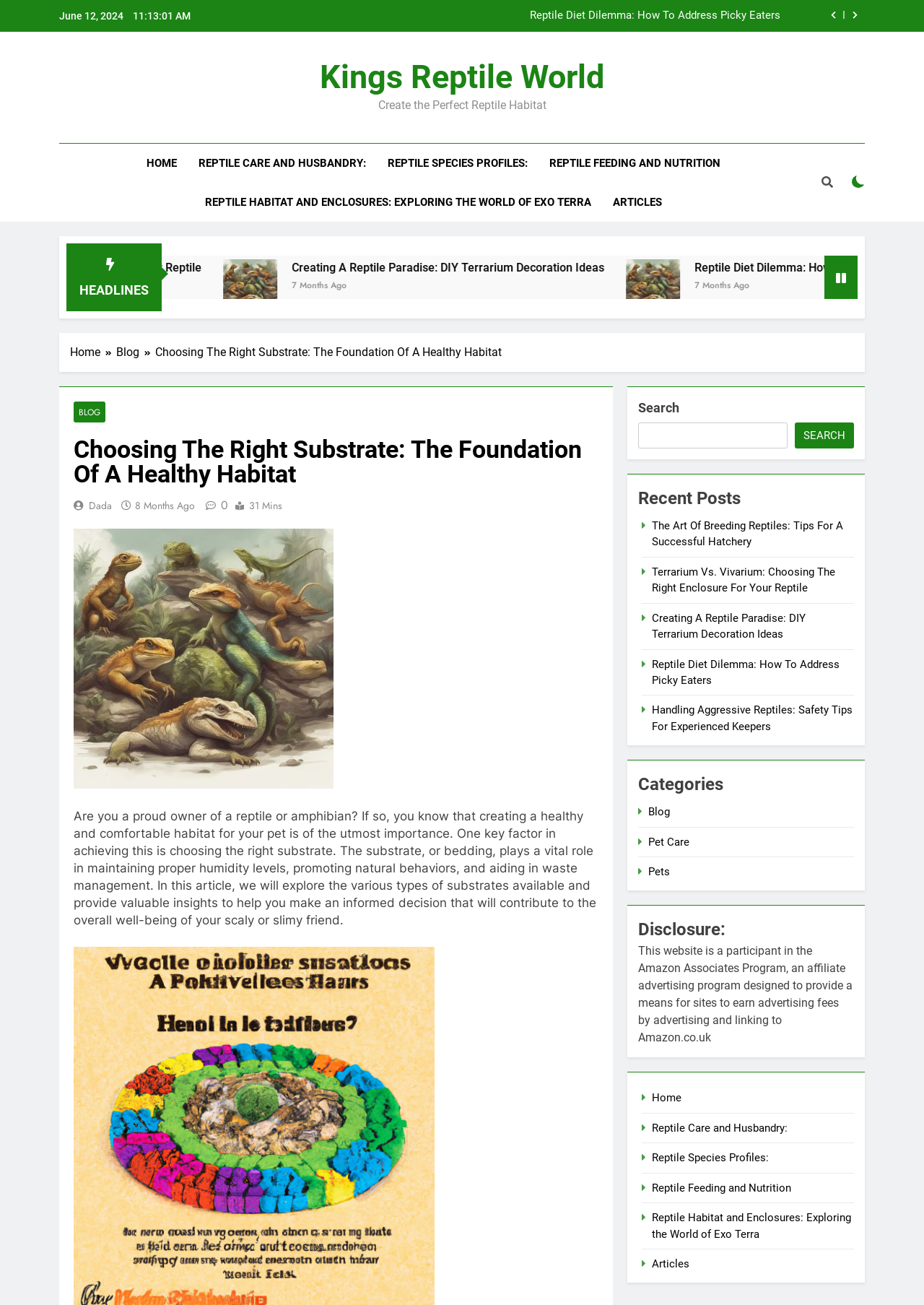What is the name of the website?
Please give a detailed and elaborate answer to the question based on the image.

I found this information by looking at the top of the webpage, where it says 'Kings Reptile World' in a prominent font.